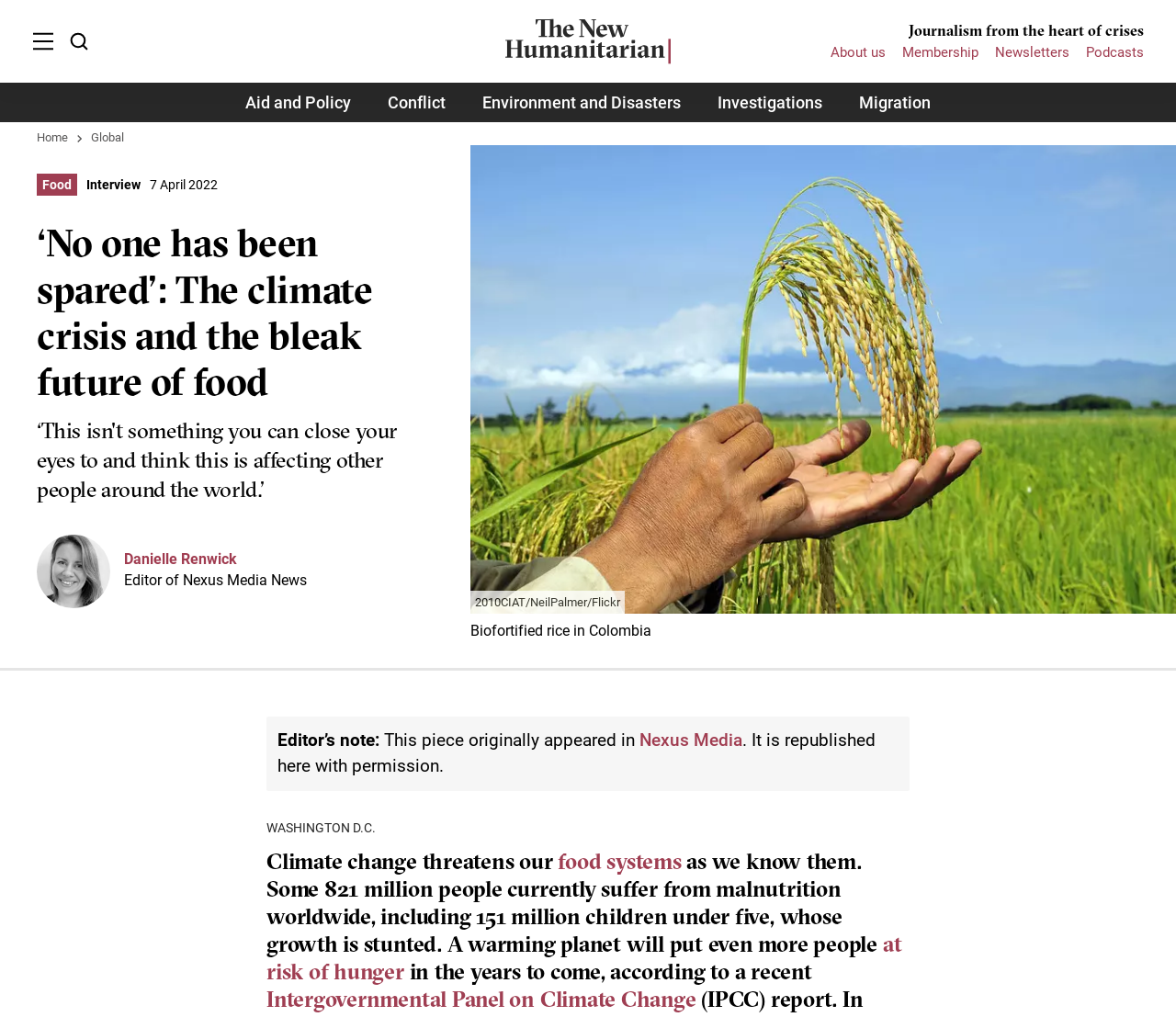Determine the bounding box coordinates of the element that should be clicked to execute the following command: "Read about 'Aid and Policy'".

[0.193, 0.081, 0.314, 0.12]